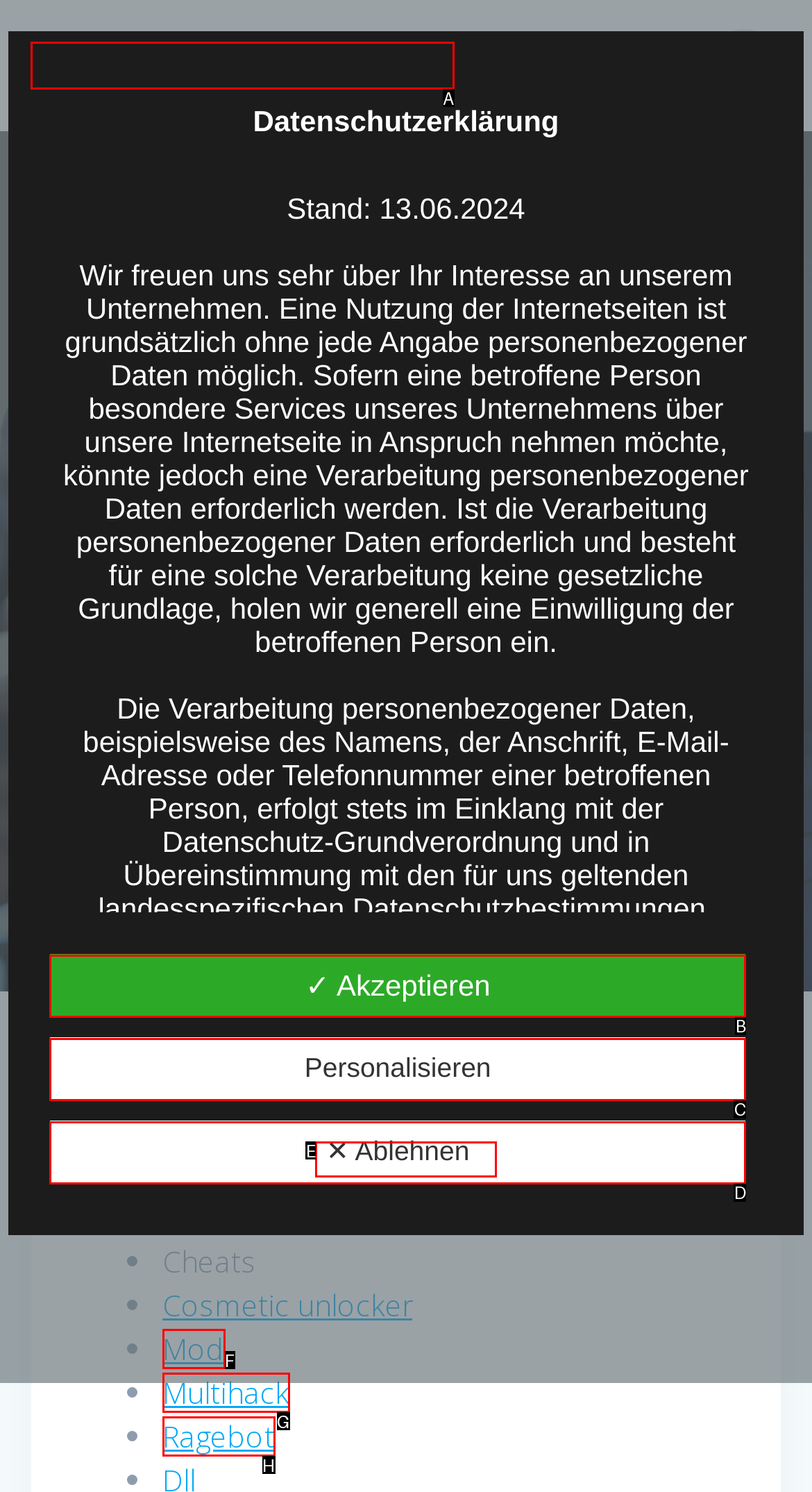Point out the HTML element I should click to achieve the following: Provide your email address Reply with the letter of the selected element.

None